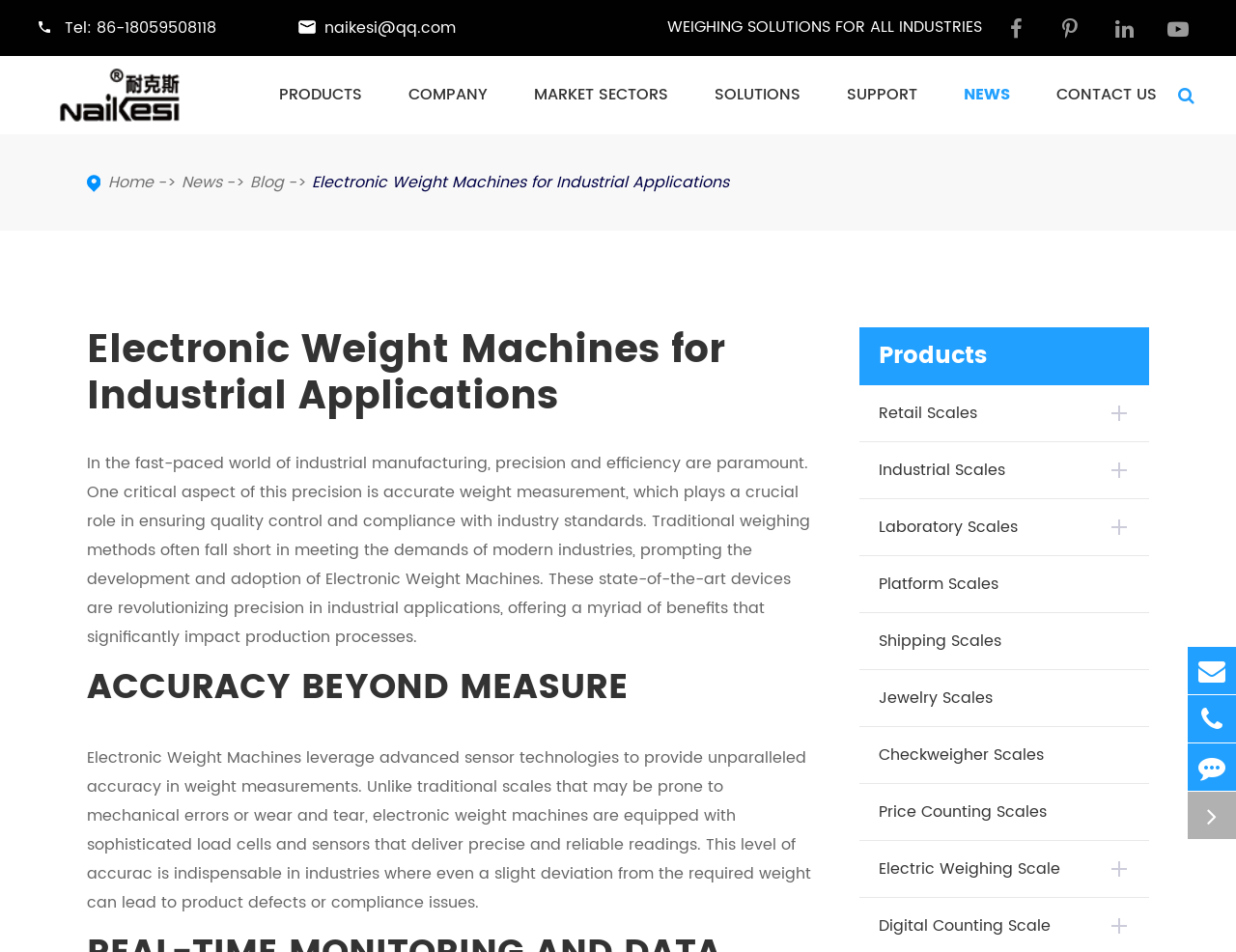Please determine the bounding box coordinates of the element's region to click in order to carry out the following instruction: "Contact us". The coordinates should be four float numbers between 0 and 1, i.e., [left, top, right, bottom].

[0.855, 0.059, 0.936, 0.141]